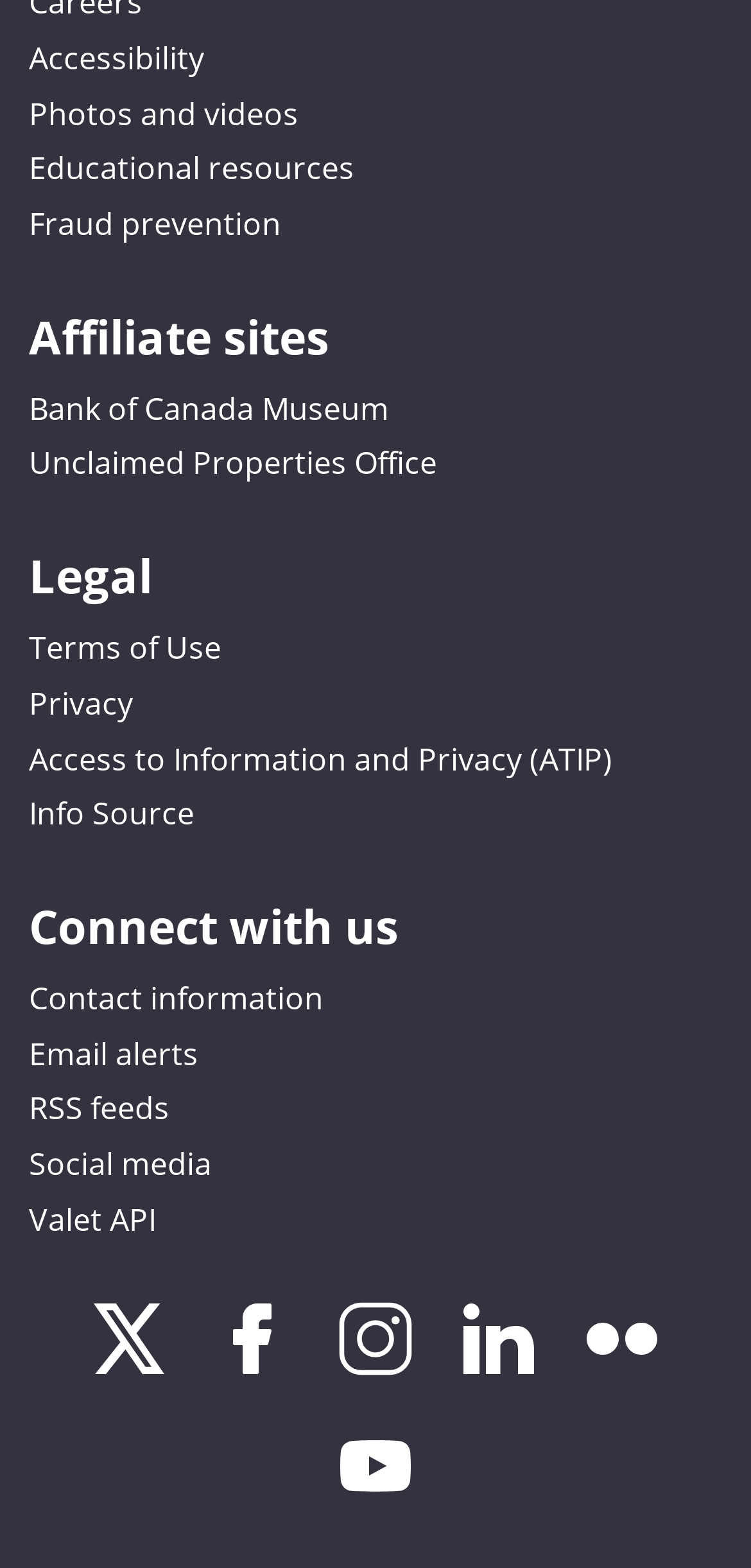Determine the bounding box coordinates of the region that needs to be clicked to achieve the task: "Read Terms of Use".

[0.038, 0.399, 0.295, 0.426]